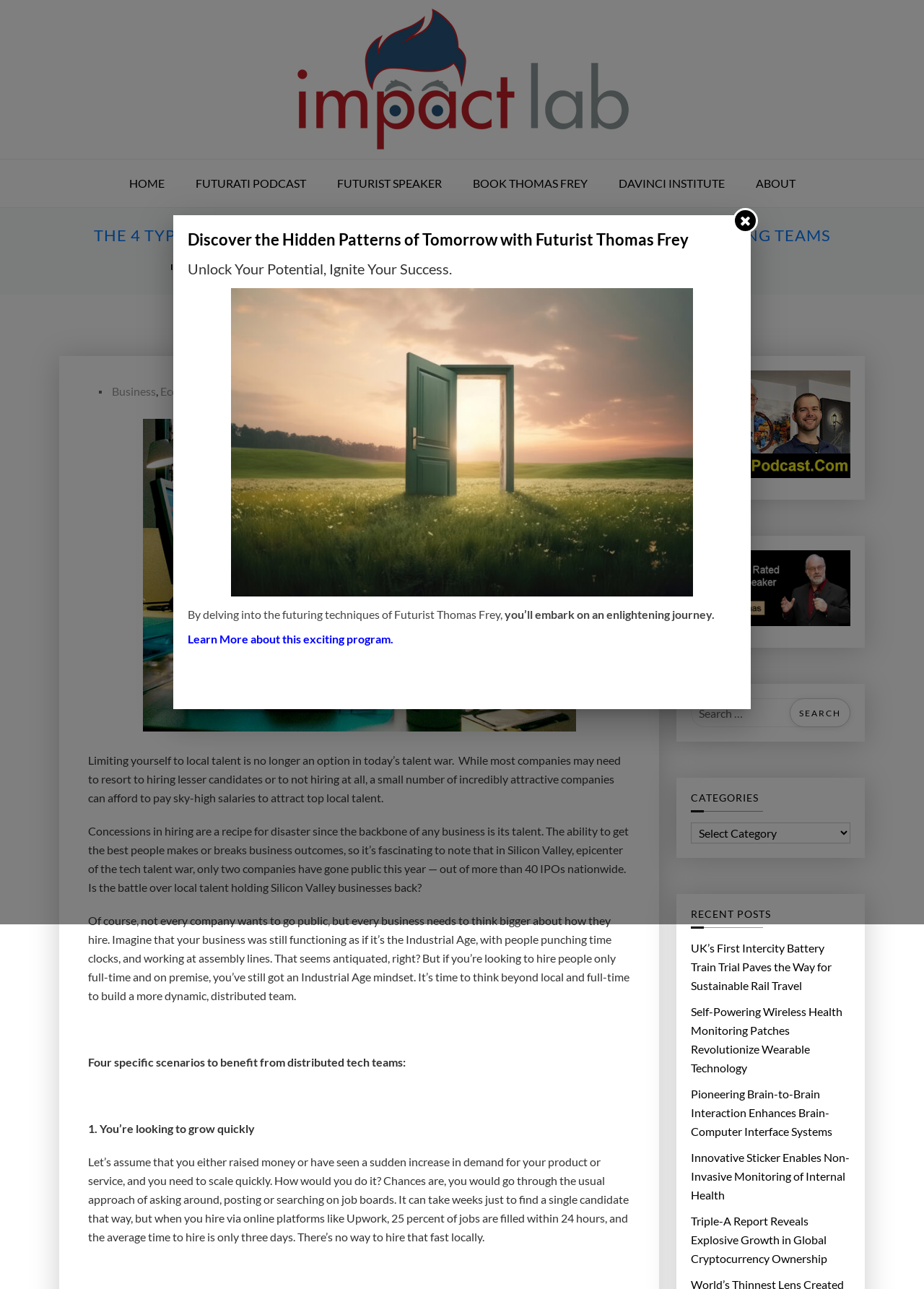Locate the bounding box of the user interface element based on this description: "CACOL In The Media".

None